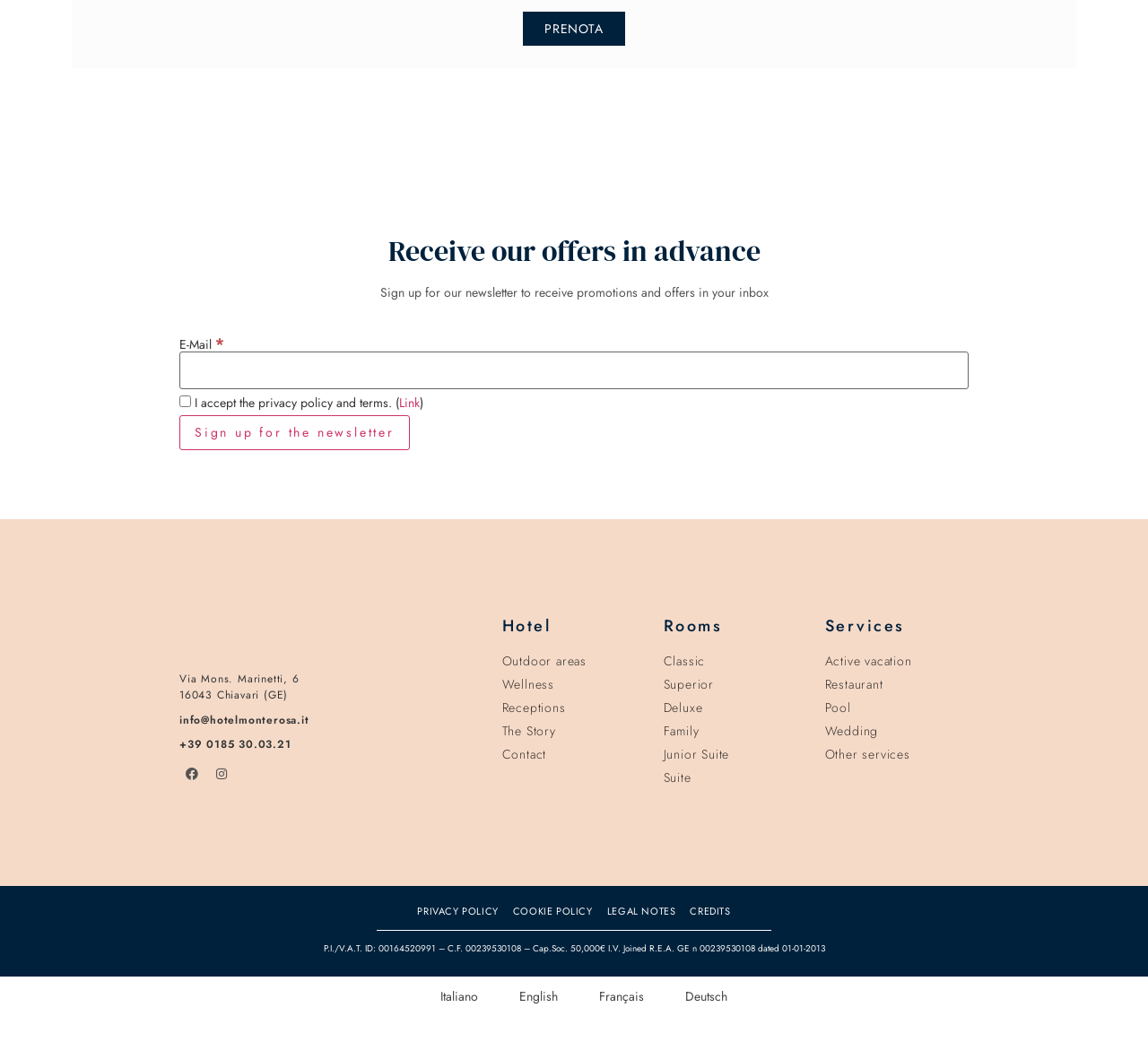Determine the bounding box for the described UI element: "parent_node: E-Mail * aria-label="E-Mail" name="email"".

[0.156, 0.338, 0.844, 0.374]